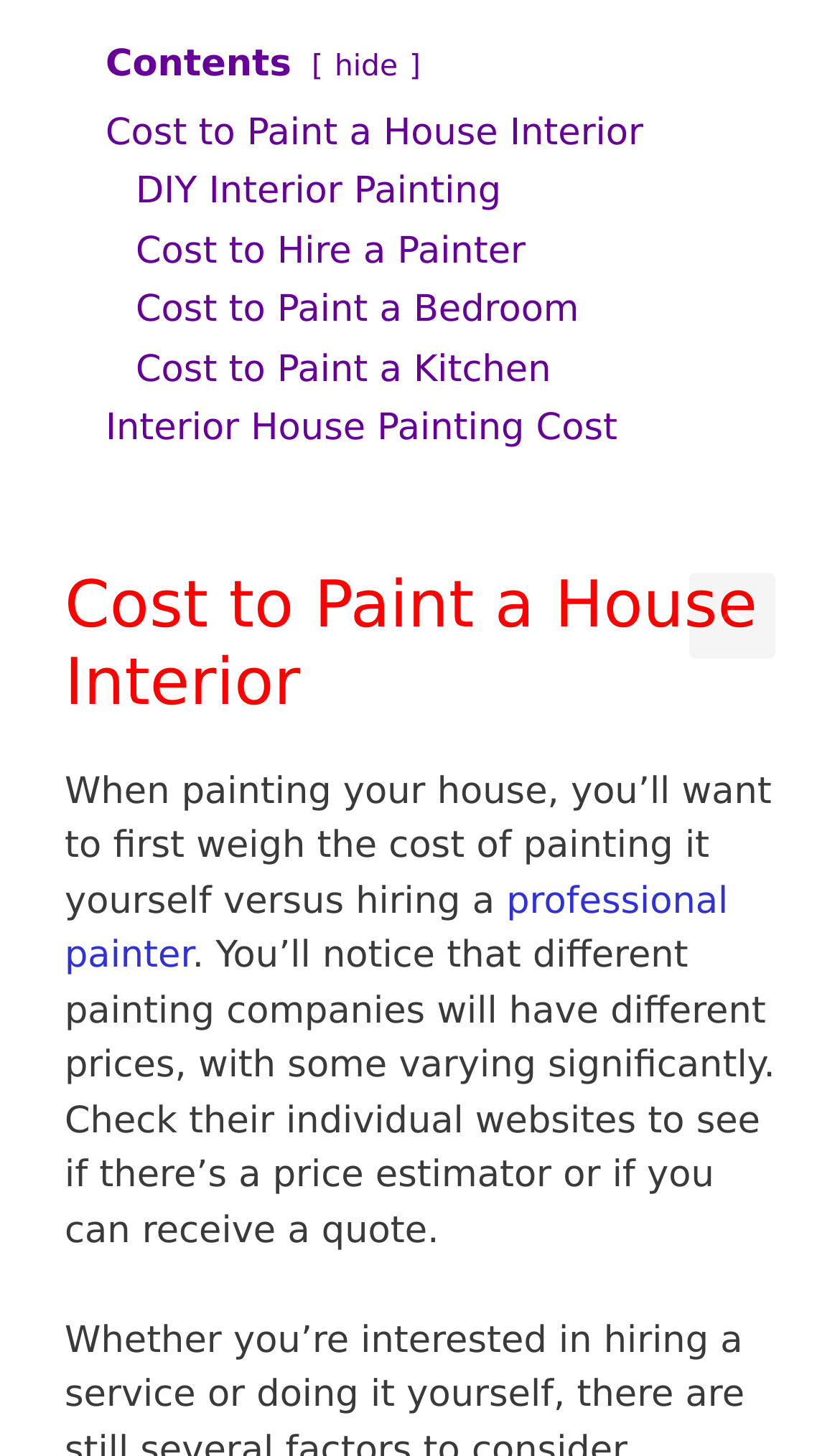Kindly determine the bounding box coordinates for the clickable area to achieve the given instruction: "Learn about 'Cost to Hire a Painter'".

[0.162, 0.158, 0.626, 0.188]